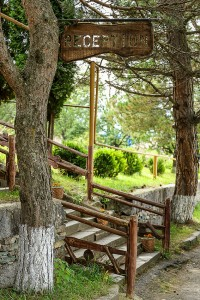What type of railings support the stairway?
Based on the visual, give a brief answer using one word or a short phrase.

Wooden